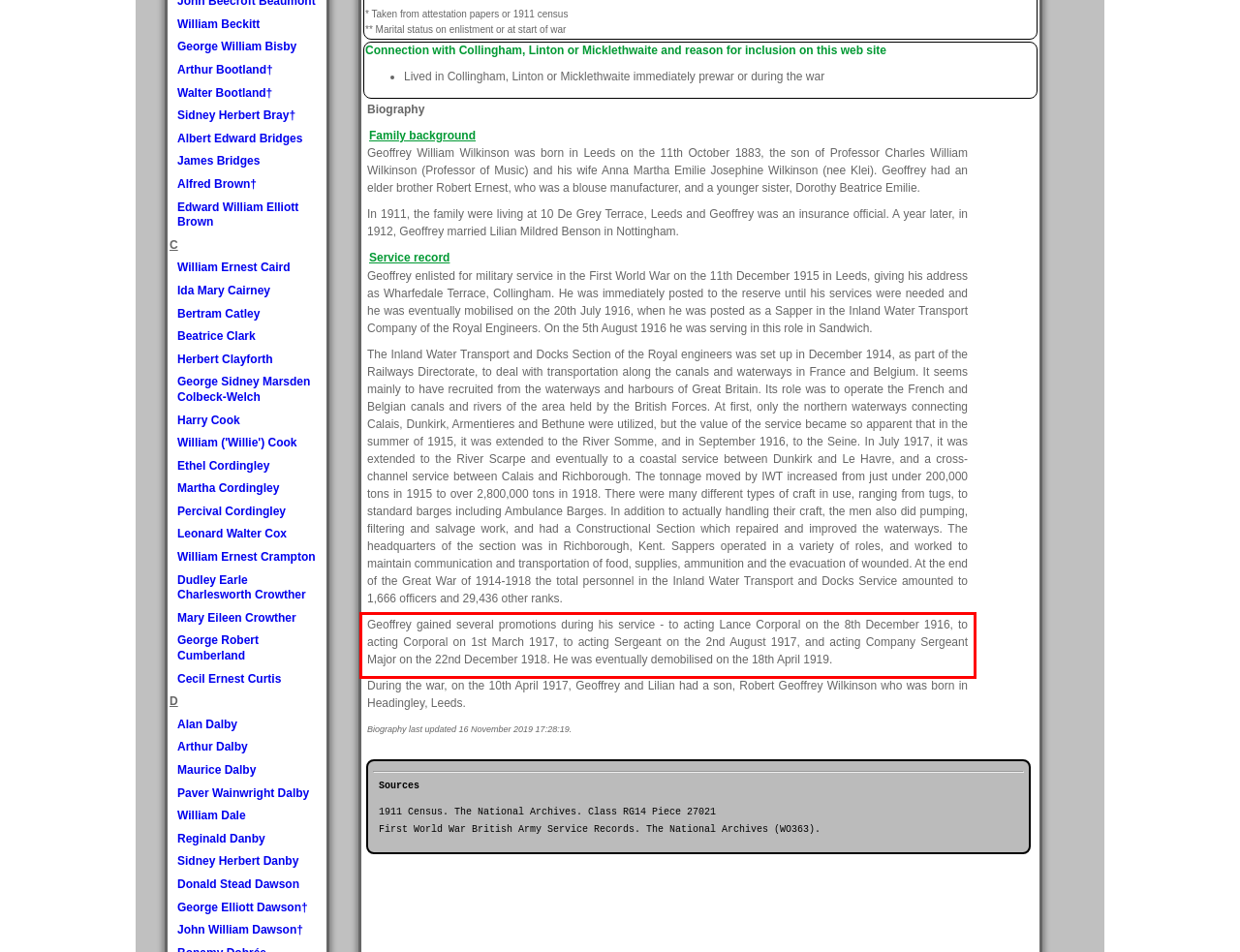Extract and provide the text found inside the red rectangle in the screenshot of the webpage.

Geoffrey gained several promotions during his service - to acting Lance Corporal on the 8th December 1916, to acting Corporal on 1st March 1917, to acting Sergeant on the 2nd August 1917, and acting Company Sergeant Major on the 22nd December 1918. He was eventually demobilised on the 18th April 1919.